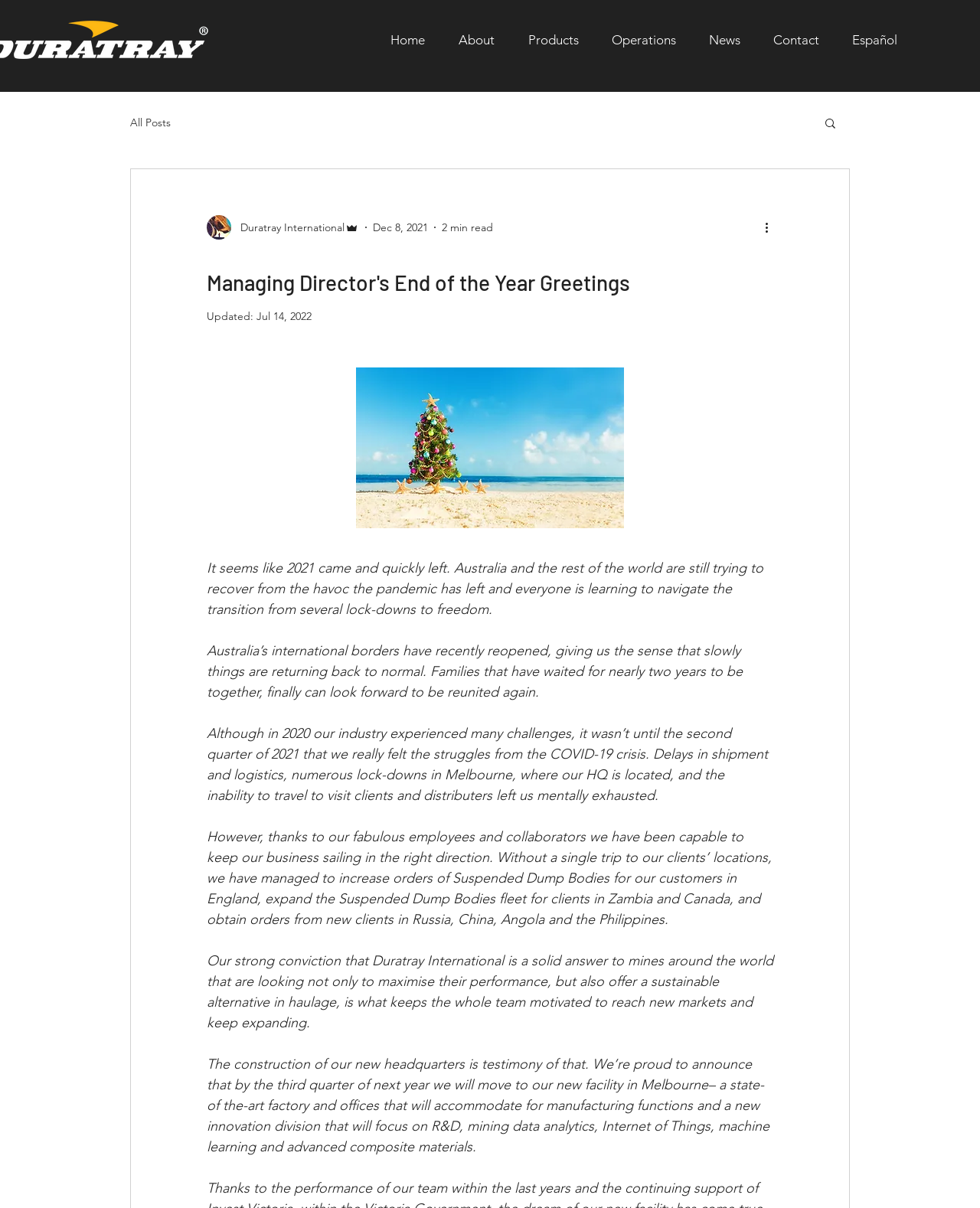Using the provided element description: "Duratray International", determine the bounding box coordinates of the corresponding UI element in the screenshot.

[0.211, 0.178, 0.366, 0.198]